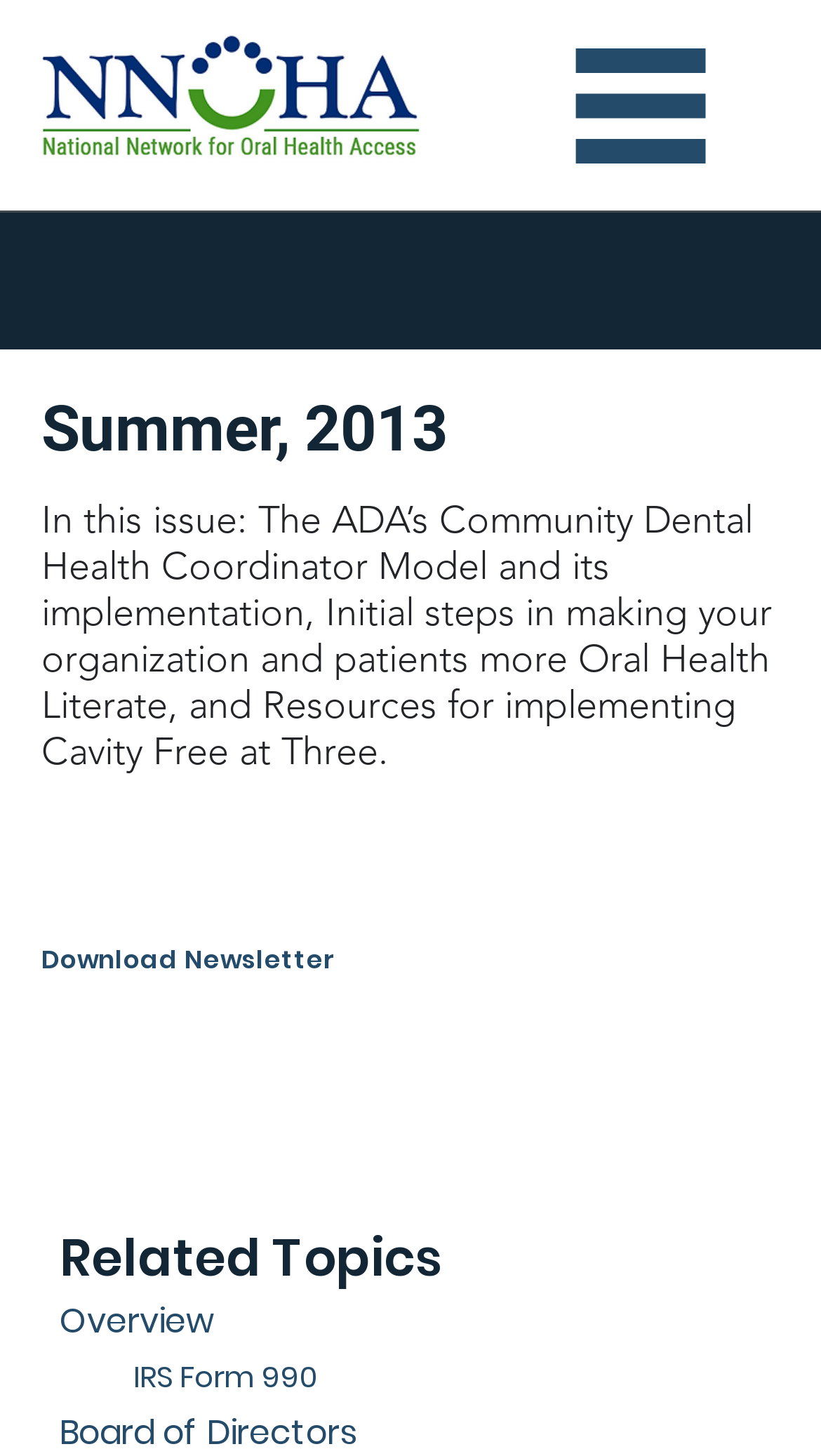Provide the bounding box coordinates for the specified HTML element described in this description: "Home". The coordinates should be four float numbers ranging from 0 to 1, in the format [left, top, right, bottom].

None